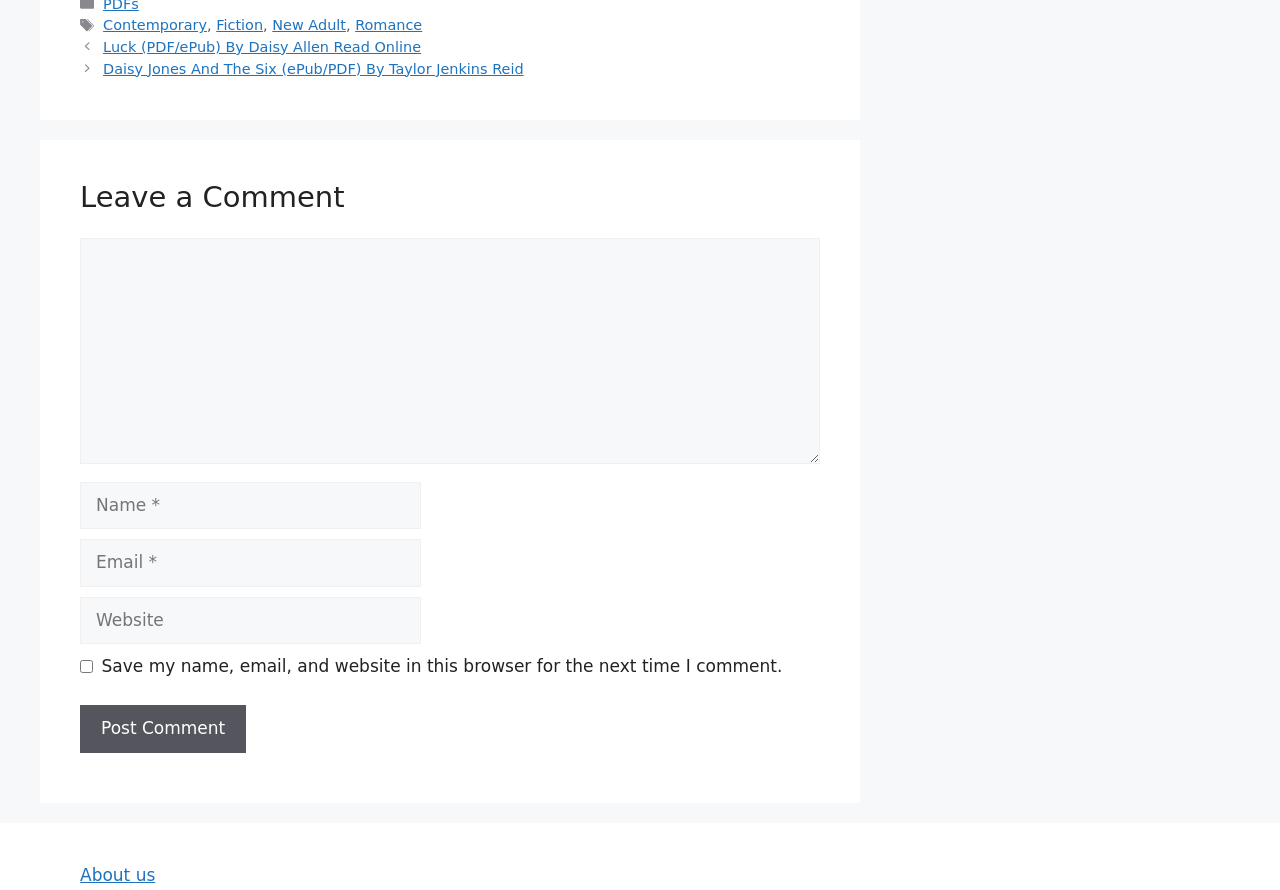Determine the bounding box coordinates of the section to be clicked to follow the instruction: "Click on the 'Contemporary' tag". The coordinates should be given as four float numbers between 0 and 1, formatted as [left, top, right, bottom].

[0.081, 0.019, 0.162, 0.037]